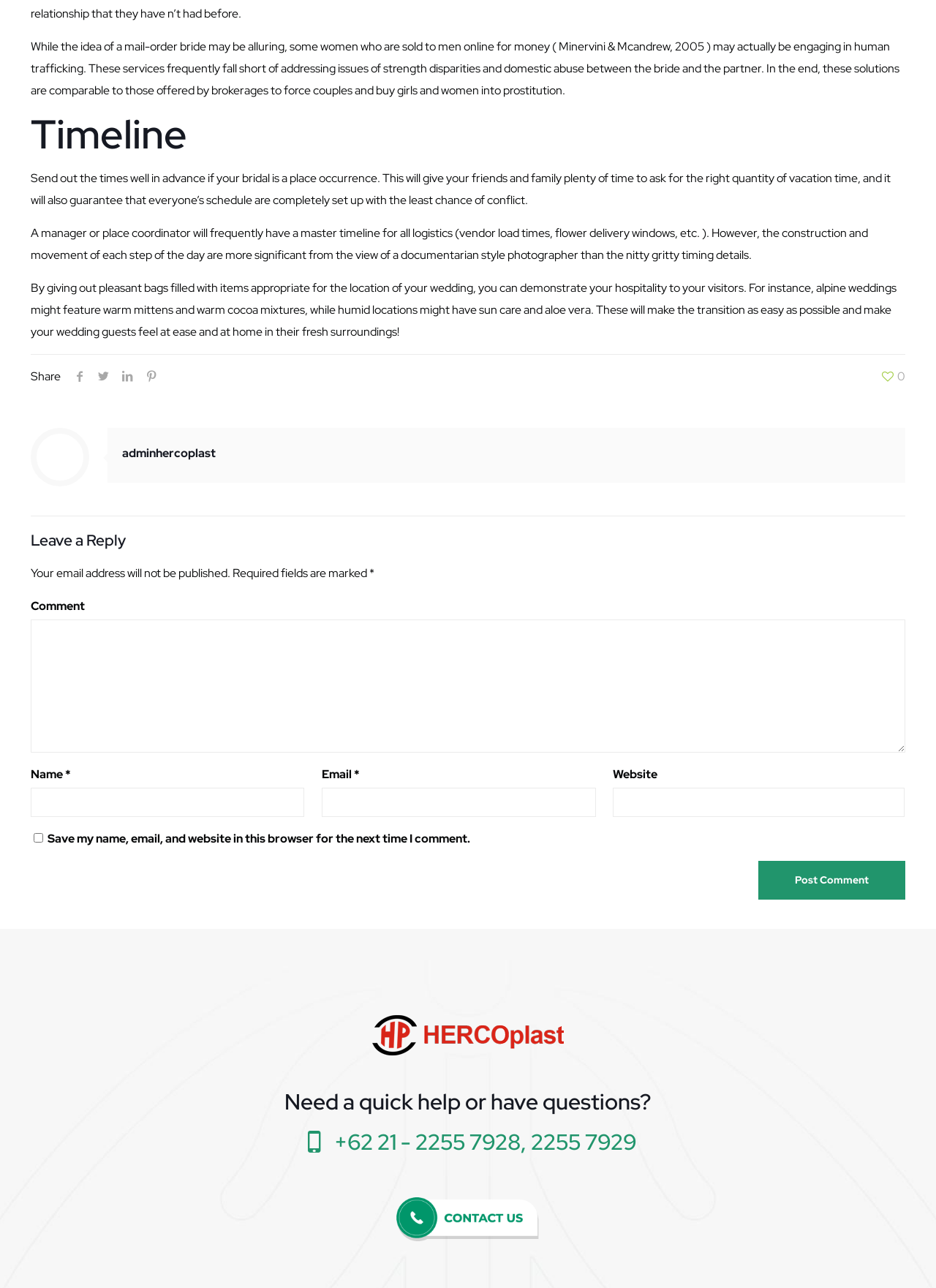Respond to the question below with a concise word or phrase:
What is the purpose of the 'Save my name, email, and website' checkbox?

To save user information